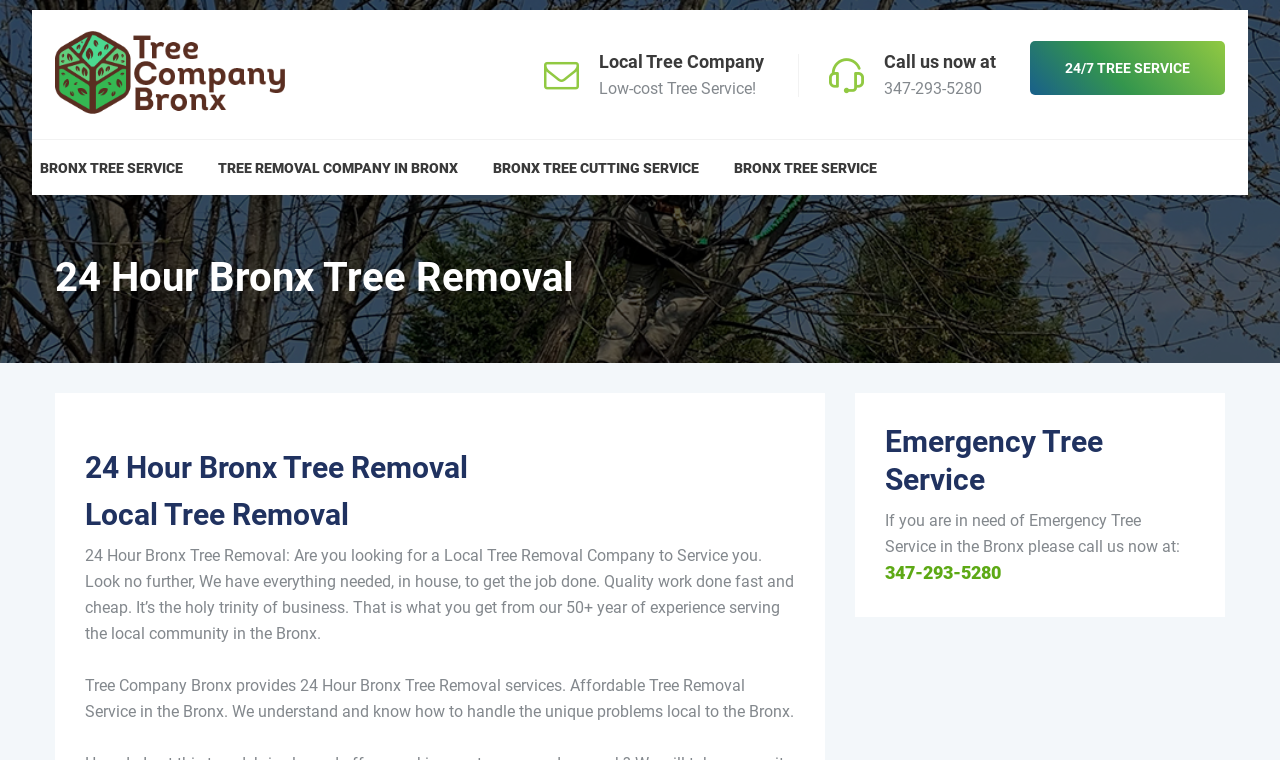Reply to the question with a brief word or phrase: How many links are on the webpage?

5